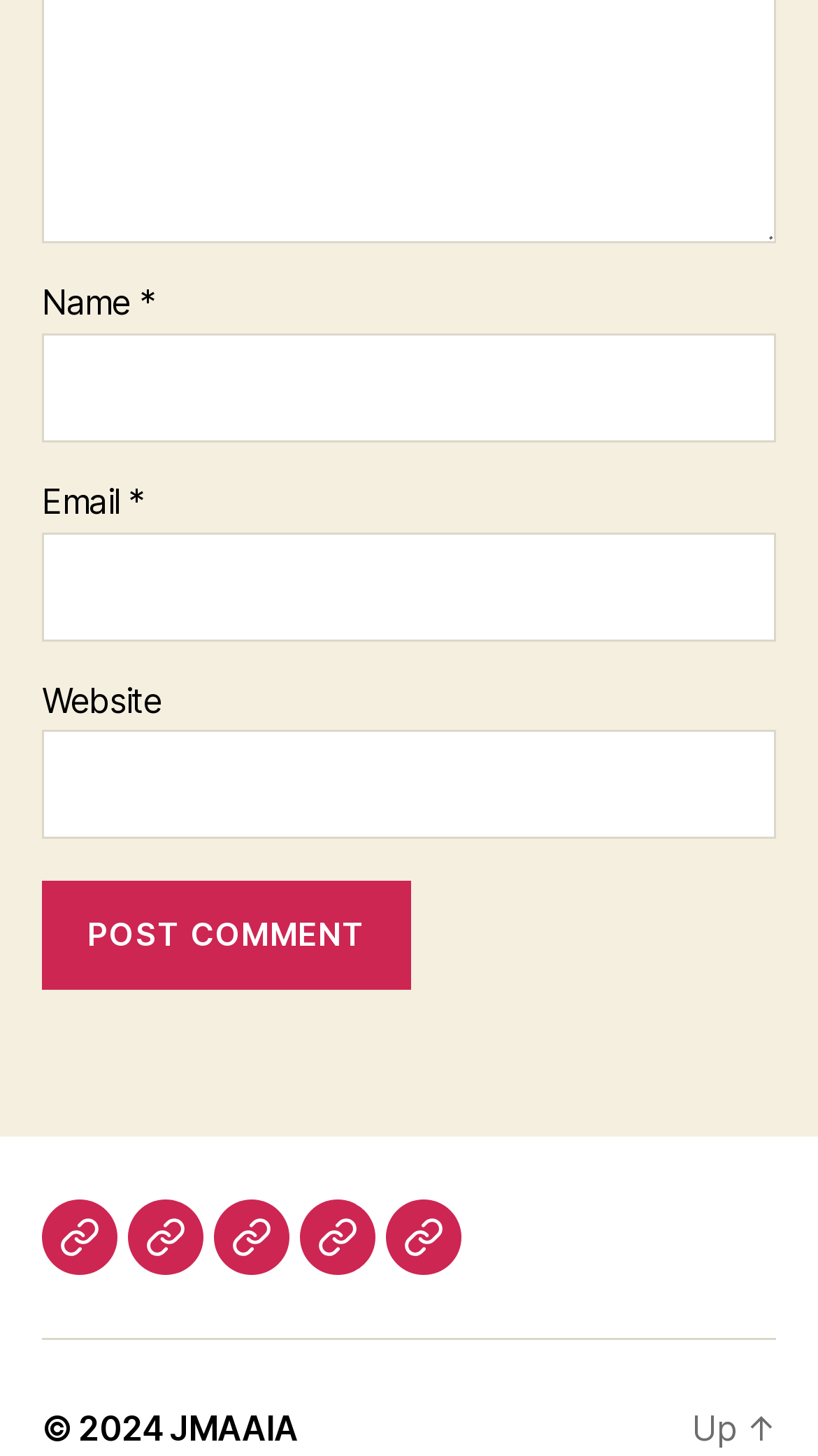Can you find the bounding box coordinates for the element that needs to be clicked to execute this instruction: "Visit the about page"? The coordinates should be given as four float numbers between 0 and 1, i.e., [left, top, right, bottom].

[0.051, 0.824, 0.144, 0.876]